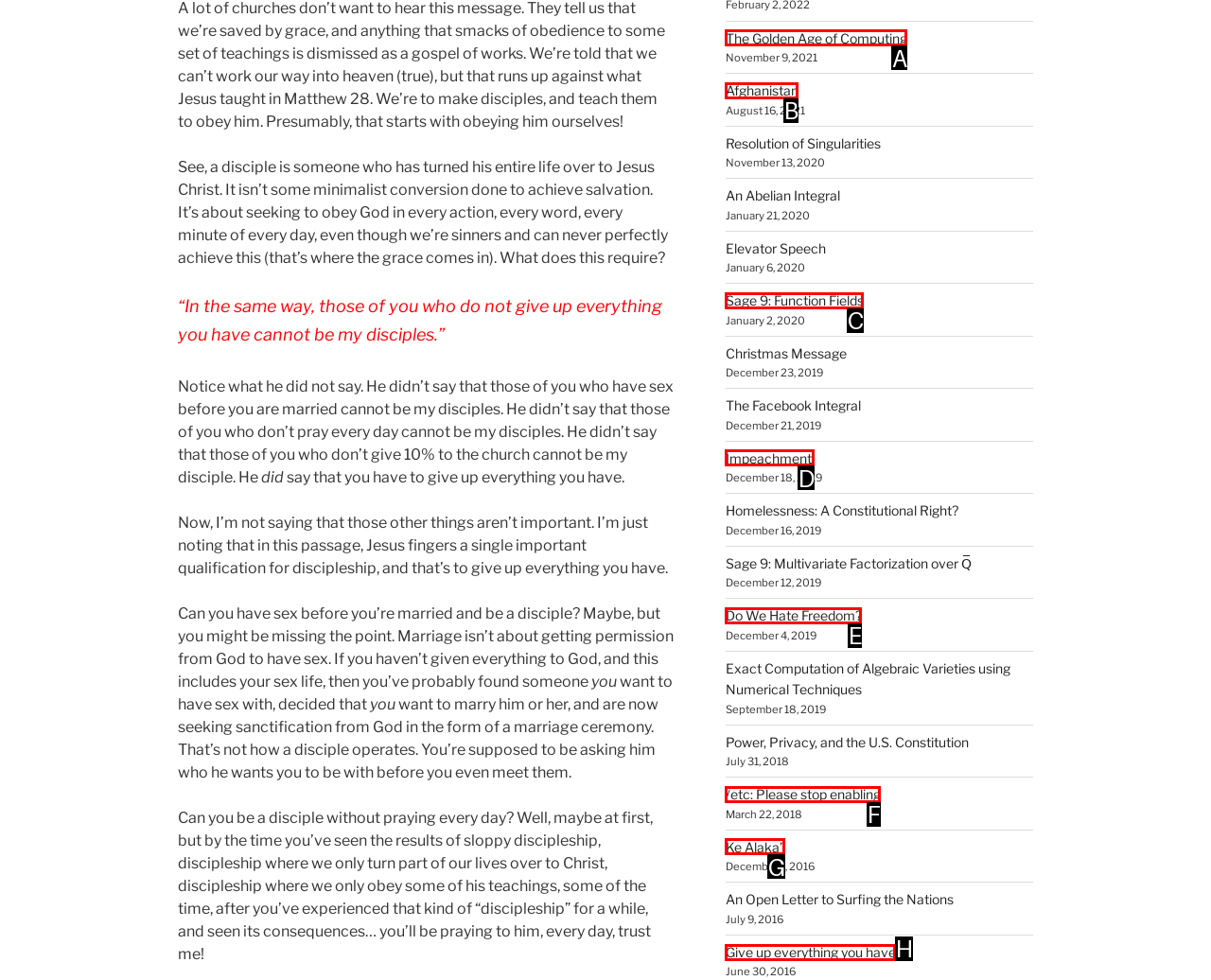With the provided description: /etc: Please stop enabling, select the most suitable HTML element. Respond with the letter of the selected option.

F